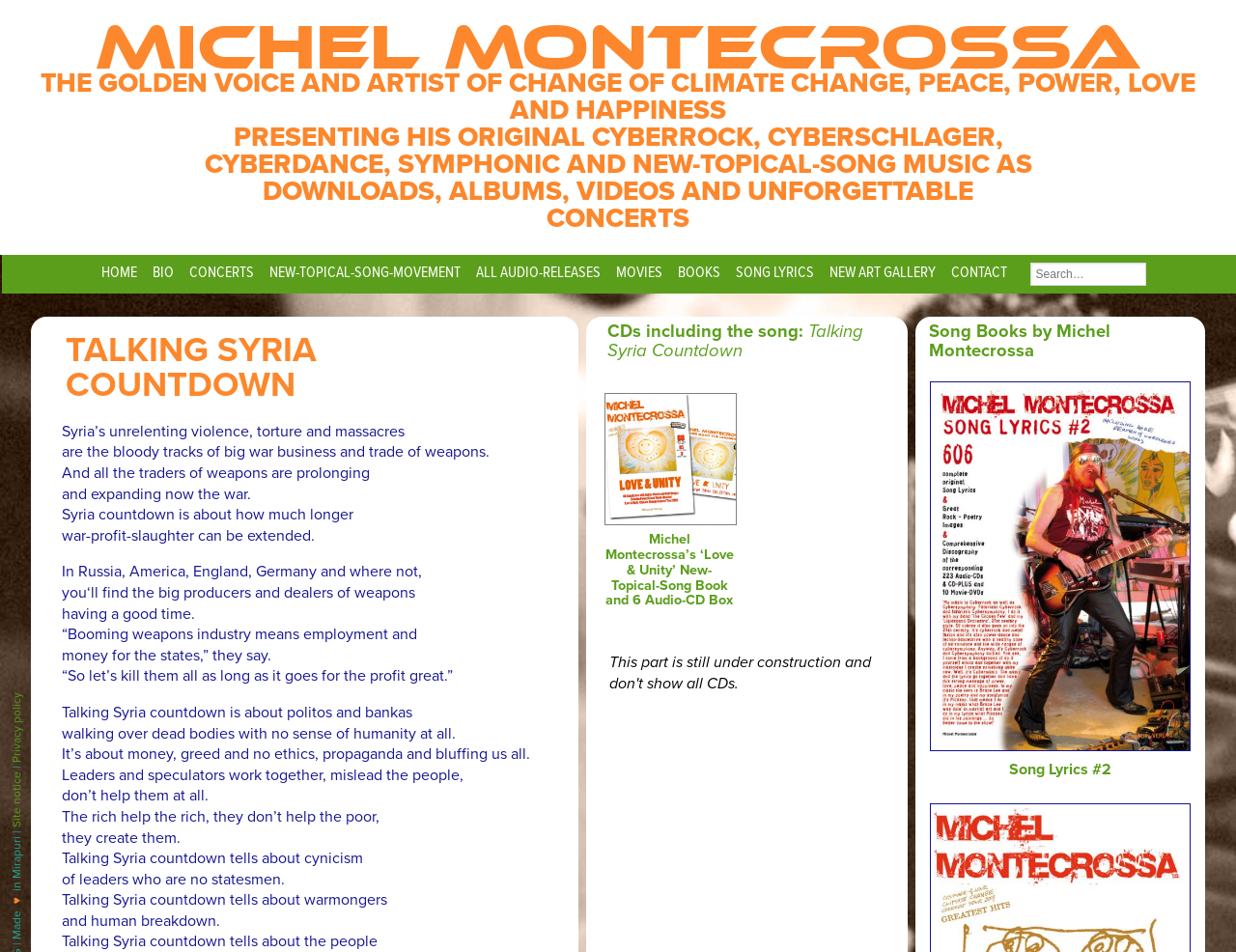Locate the UI element described by Site notice and provide its bounding box coordinates. Use the format (top-left x, top-left y, bottom-right x, bottom-right y) with all values as floating point numbers between 0 and 1.

[0.008, 0.811, 0.019, 0.87]